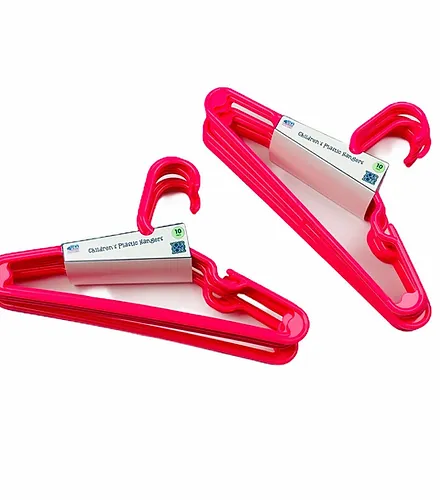Answer the question below with a single word or a brief phrase: 
What type of clothing are the hangers designed for?

Baby and children's clothing